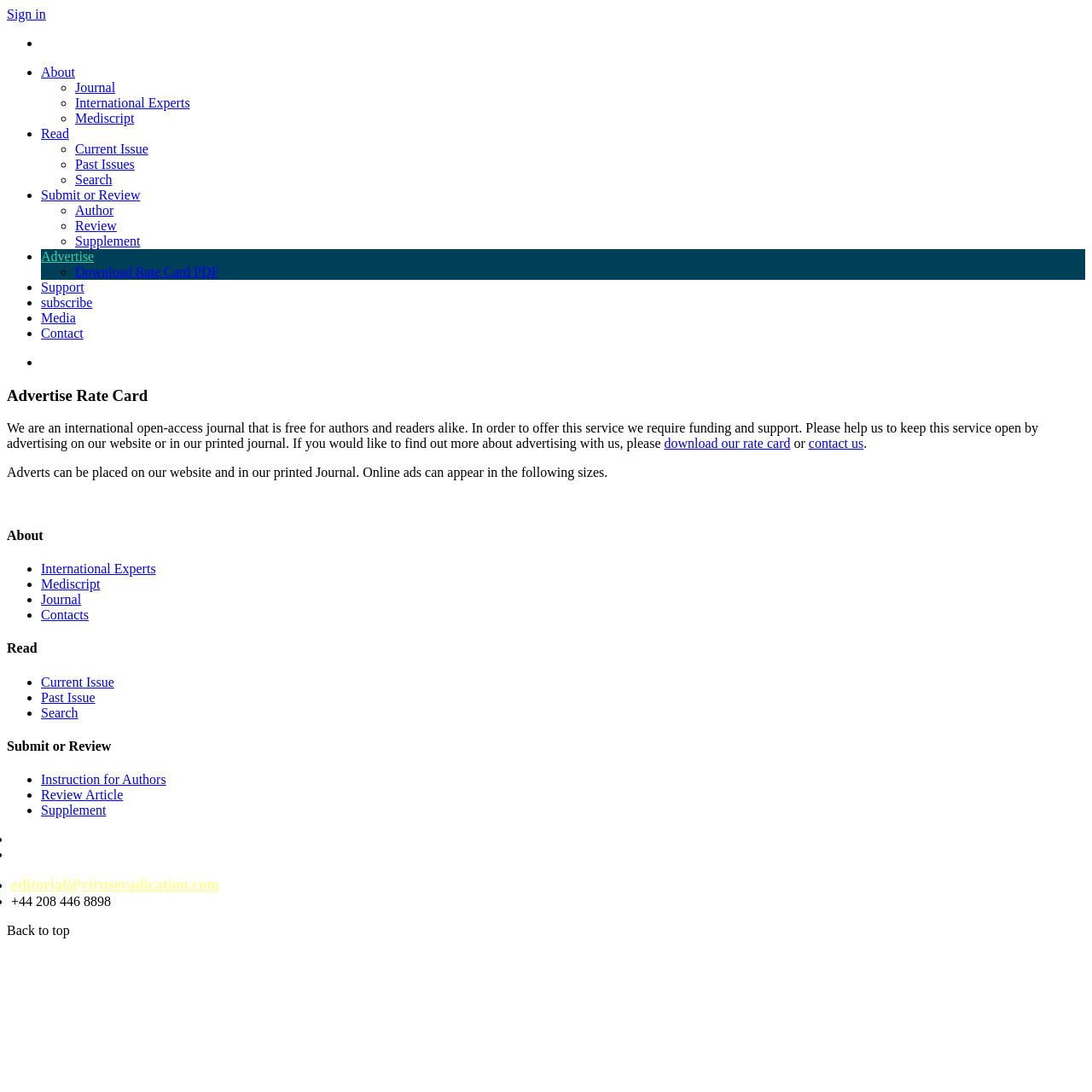What is the purpose of this website?
Refer to the screenshot and answer in one word or phrase.

Download PDF